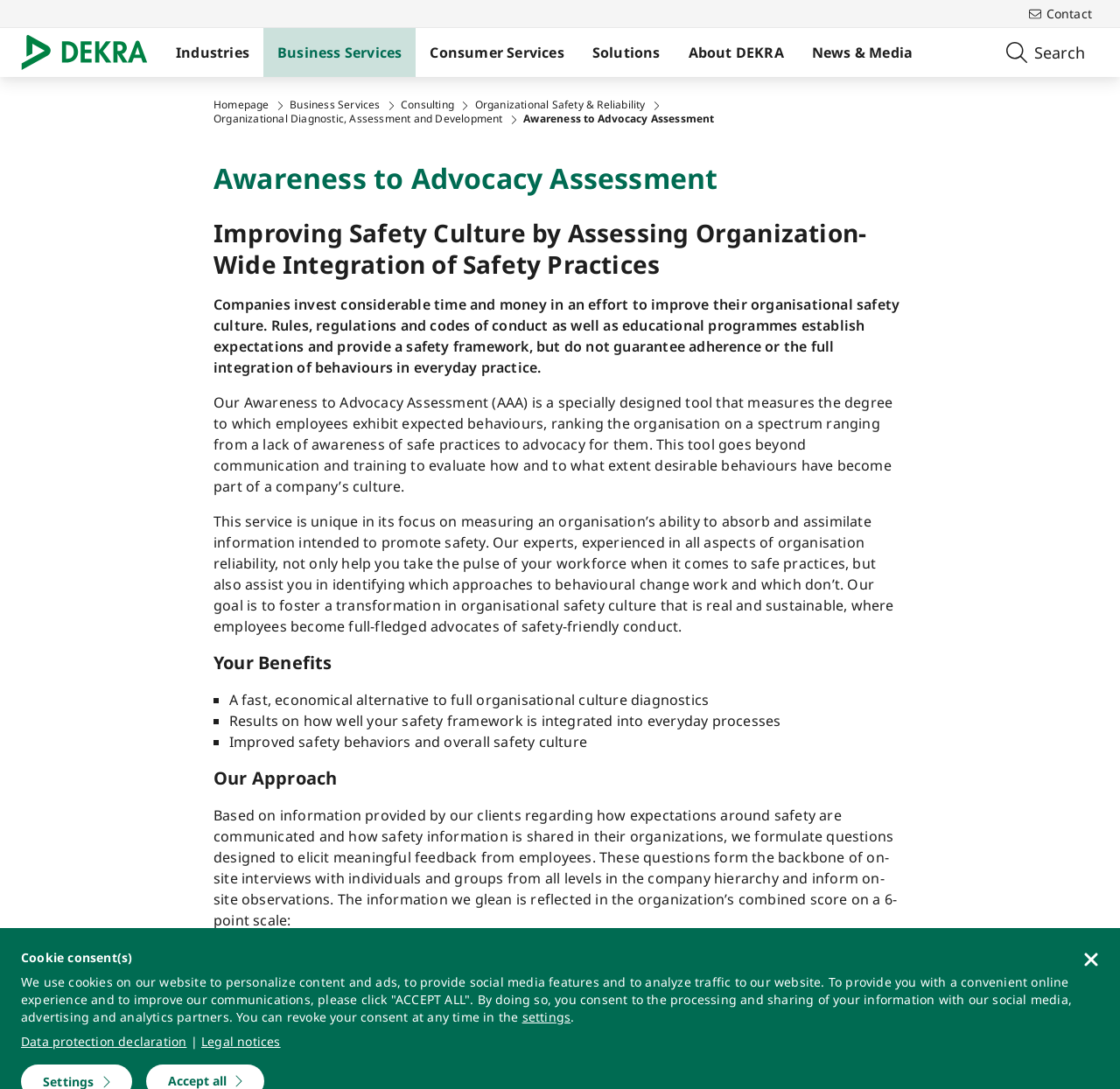Look at the image and write a detailed answer to the question: 
What is the scale used to measure the organization's safety culture?

The webpage explains that the Awareness to Advocacy Assessment uses a 6-point scale to measure the organization's safety culture, ranging from employees showing no safety awareness to employees functioning as role models and influencing safety practices through their actions and behavior.